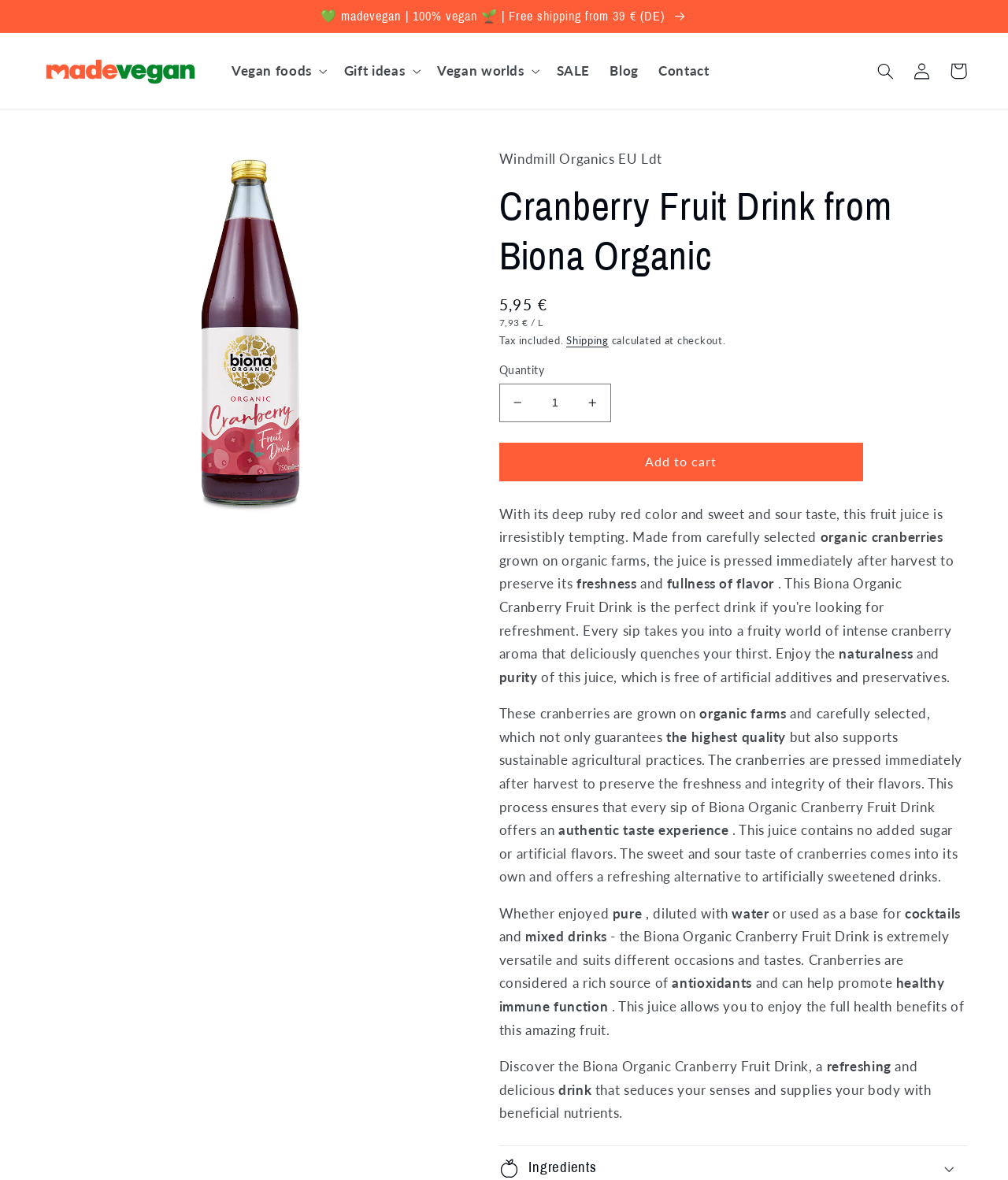What is the main heading of this webpage? Please extract and provide it.

Cranberry Fruit Drink from Biona Organic